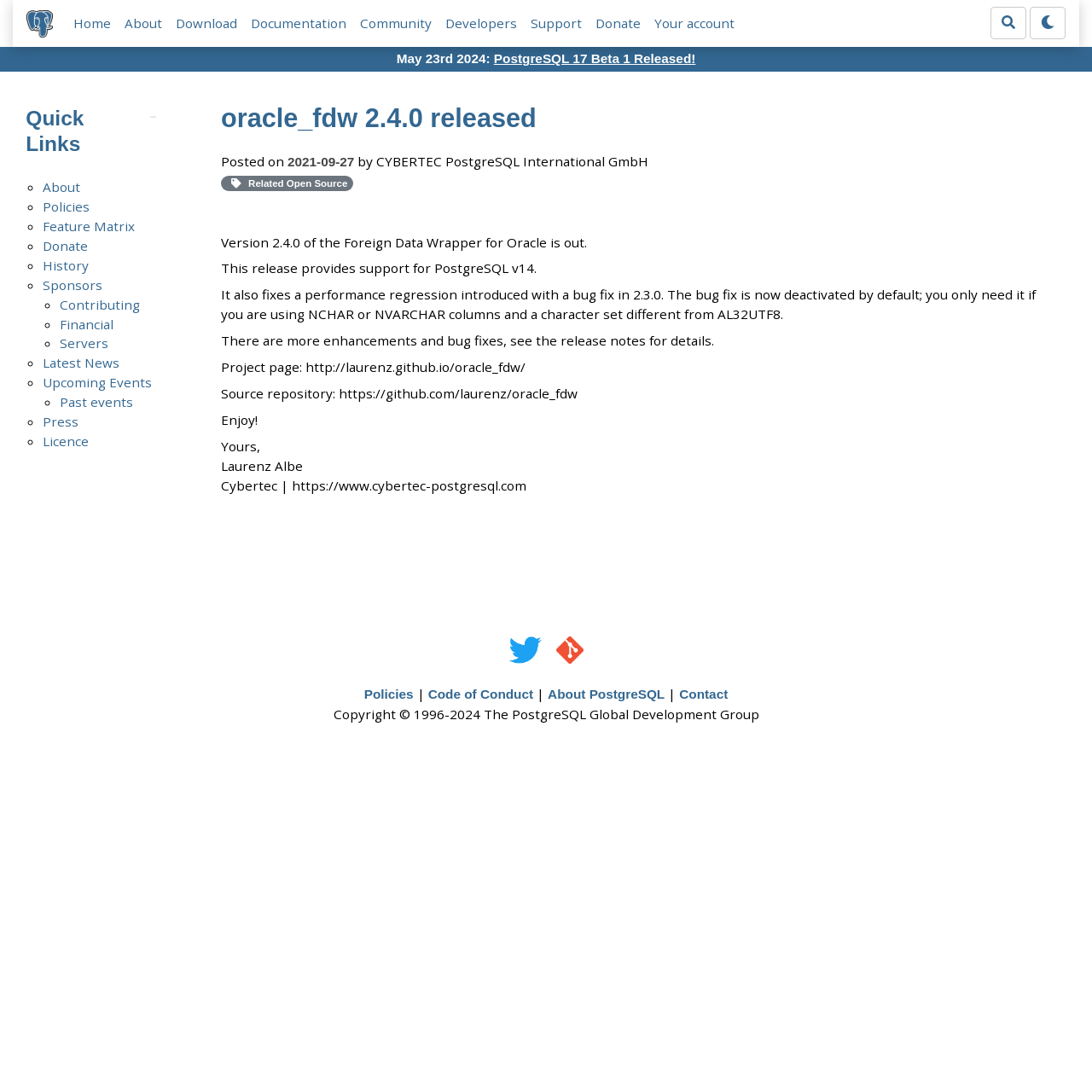Use the details in the image to answer the question thoroughly: 
What is the name of the person who signed off the release?

The answer can be found in the text 'Yours, Laurenz Albe' which is located at the end of the release notes.